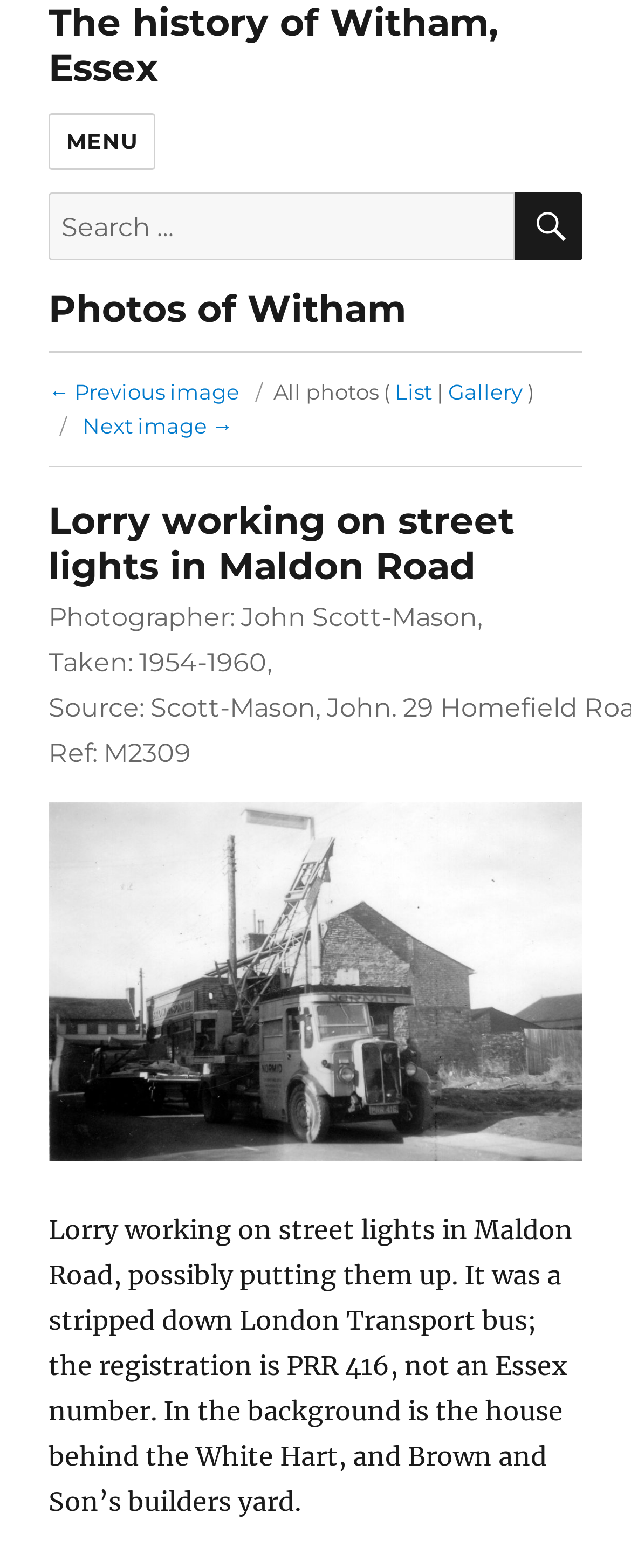Based on the image, provide a detailed and complete answer to the question: 
What is the year range when the photo was taken?

I found the year range by looking at the text below the image, which says 'Taken: 1954-1960,'.